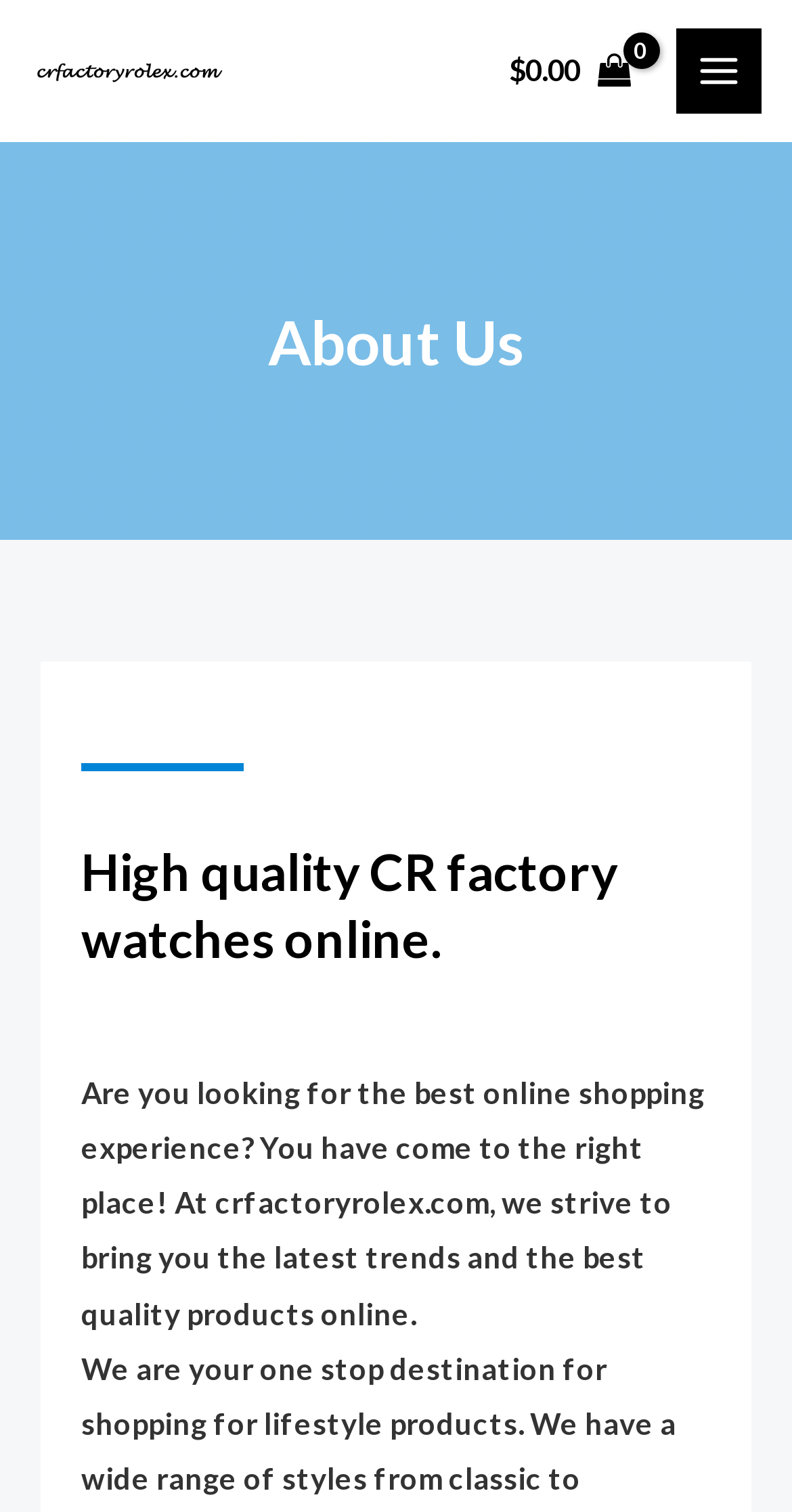What is the tone of the webpage?
Provide a thorough and detailed answer to the question.

The tone of the webpage can be inferred from the language used in the static text element, which says 'Are you looking for the best online shopping experience? You have come to the right place!' This language is friendly and welcoming, suggesting that the tone of the webpage is approachable and customer-centric.